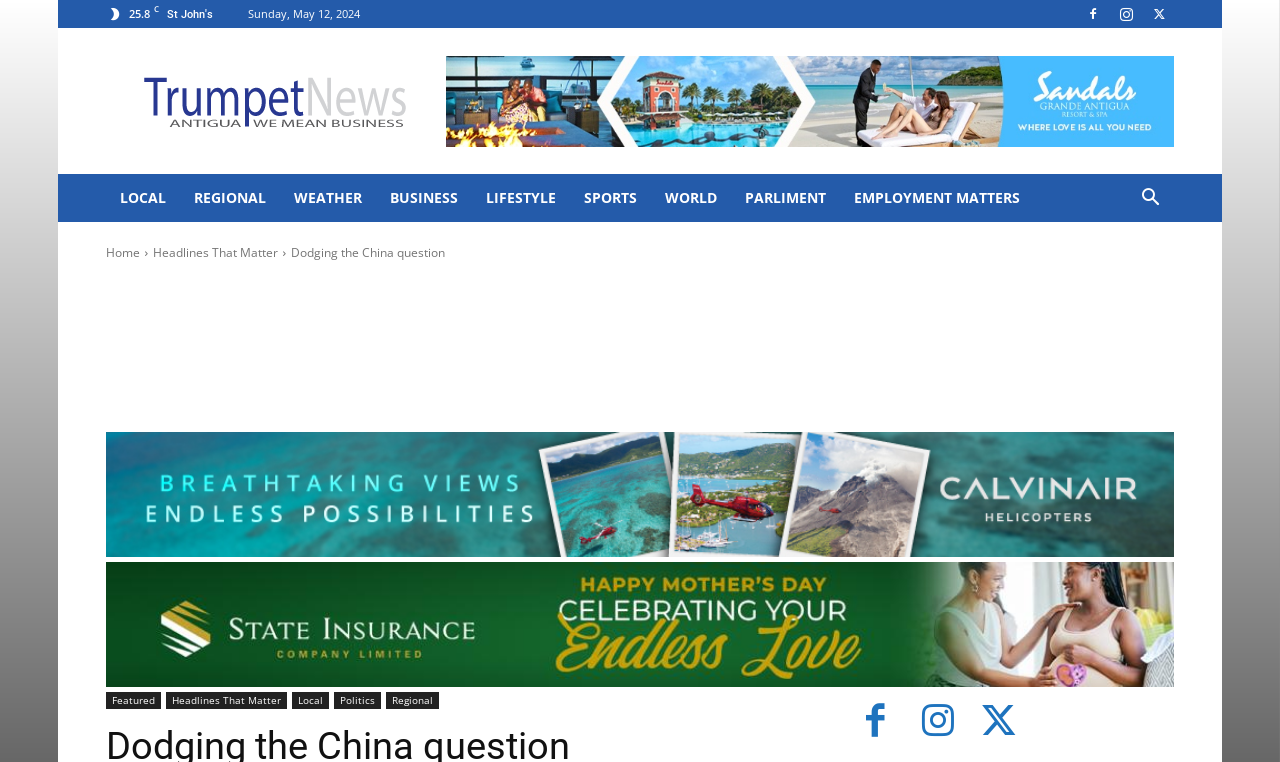How many categories are listed under the 'LOCAL' link?
Kindly offer a comprehensive and detailed response to the question.

I counted the number of links starting from 'LOCAL' to 'EMPLOYMENT MATTERS' which are located horizontally and have similar bounding box coordinates, indicating they are part of the same category list.